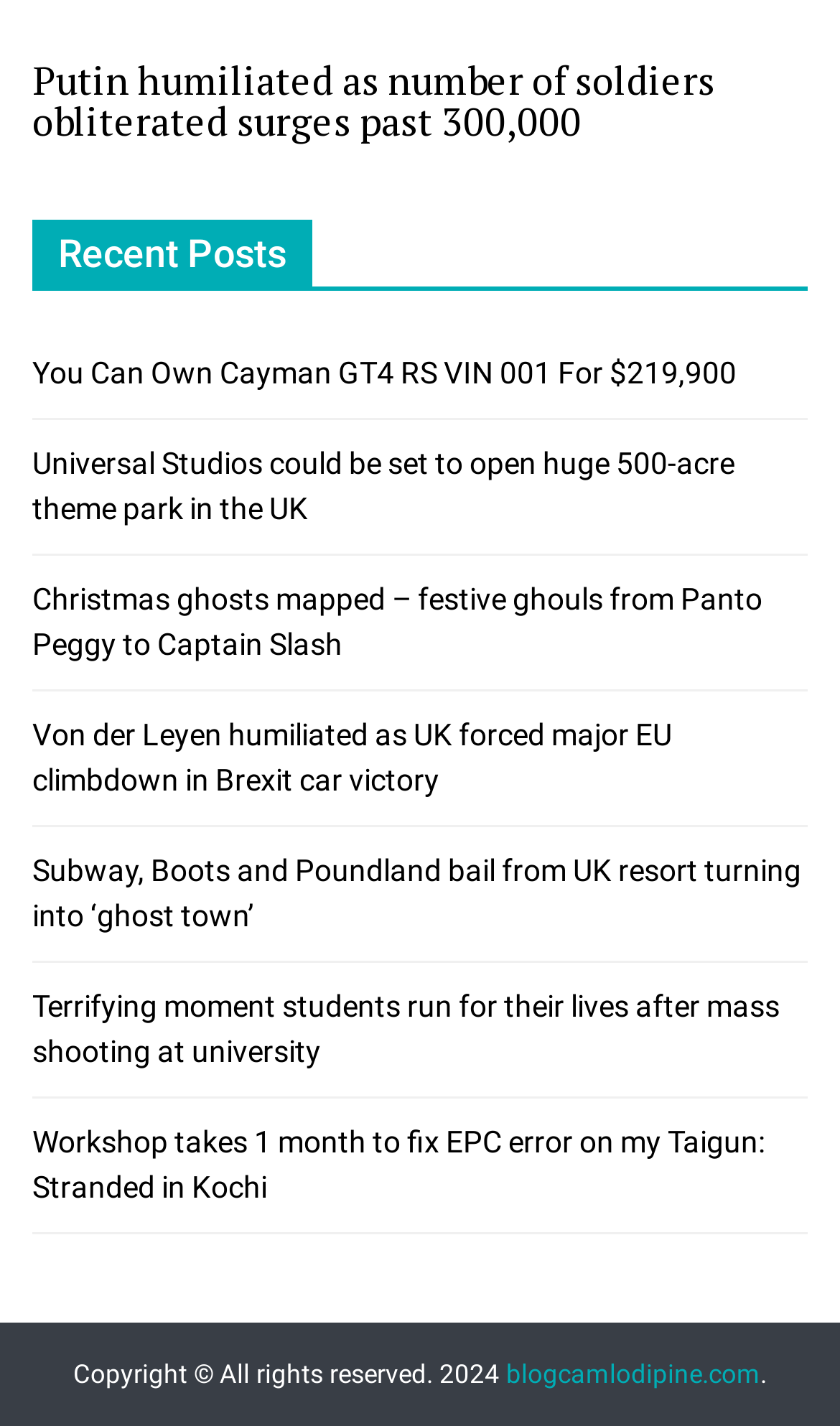Identify the bounding box coordinates of the region I need to click to complete this instruction: "Contact AtData via email".

None